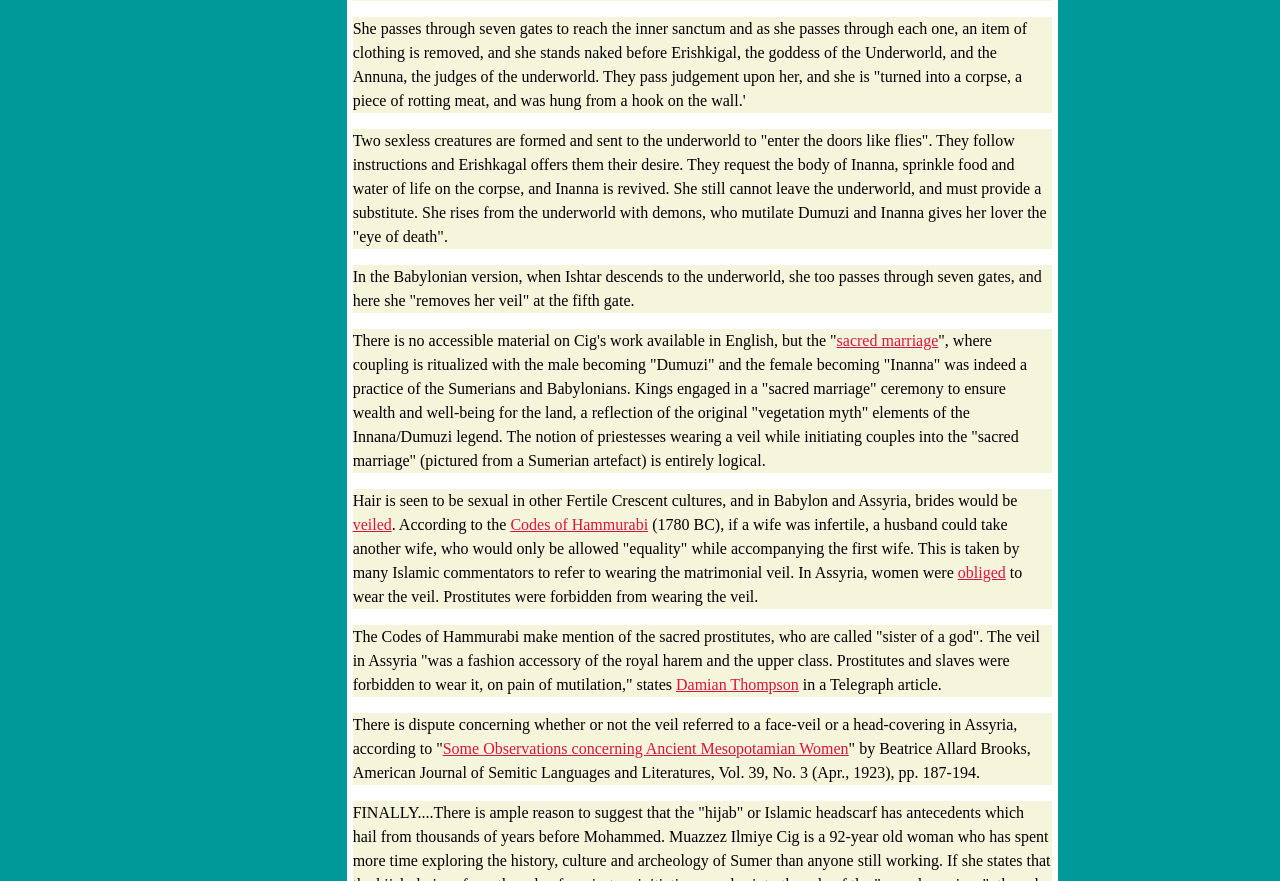What is the purpose of the 'sacred marriage' ceremony? Based on the screenshot, please respond with a single word or phrase.

Ensure wealth and well-being